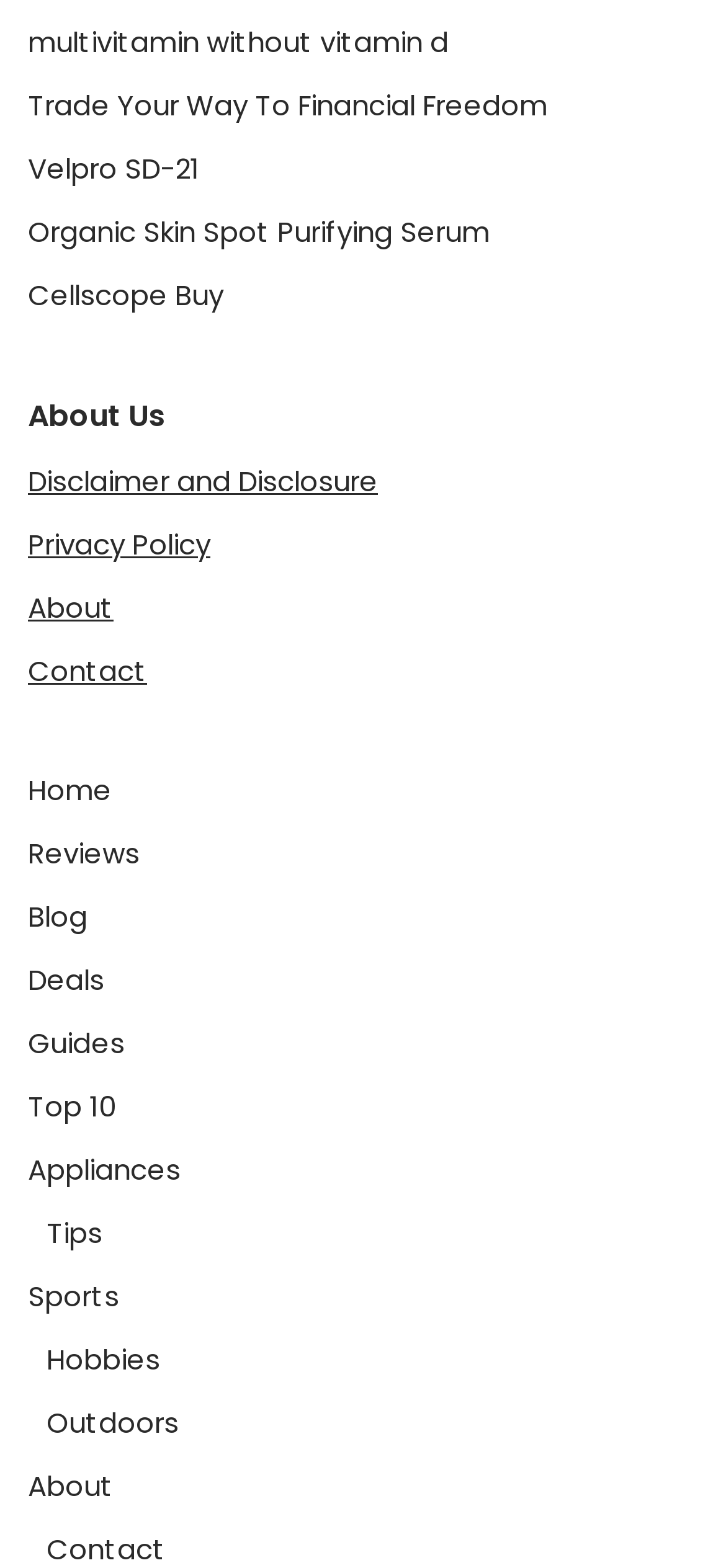How many links are there in the top navigation bar?
Answer the question based on the image using a single word or a brief phrase.

14